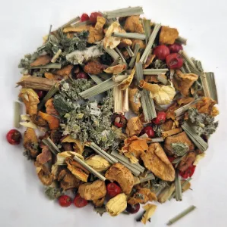What is the purpose of the herbal tea blend?
Please provide a single word or phrase answer based on the image.

Relaxation